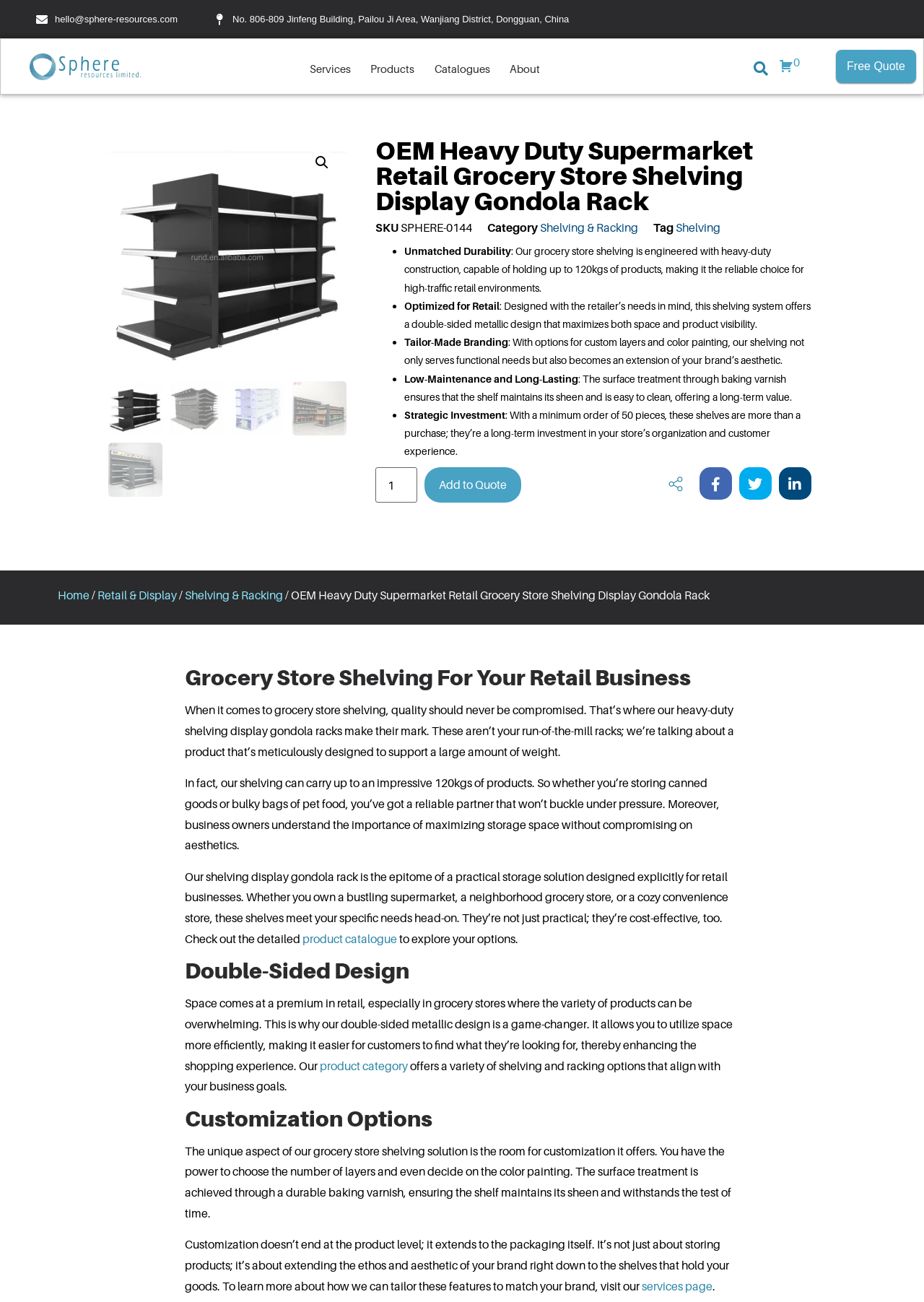Extract the main heading from the webpage content.

OEM Heavy Duty Supermarket Retail Grocery Store Shelving Display Gondola Rack